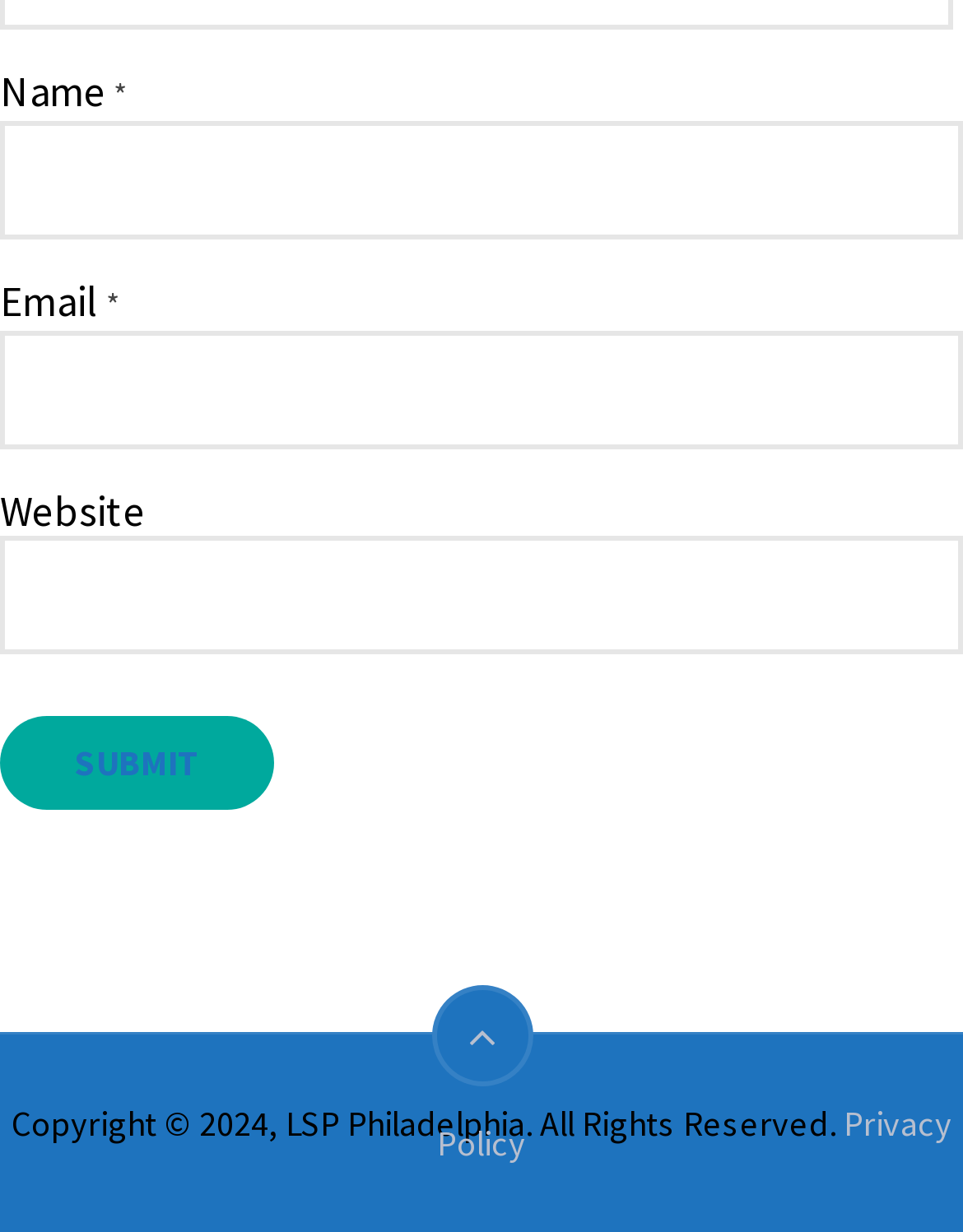Provide your answer to the question using just one word or phrase: What is the first field to fill in the form?

Name